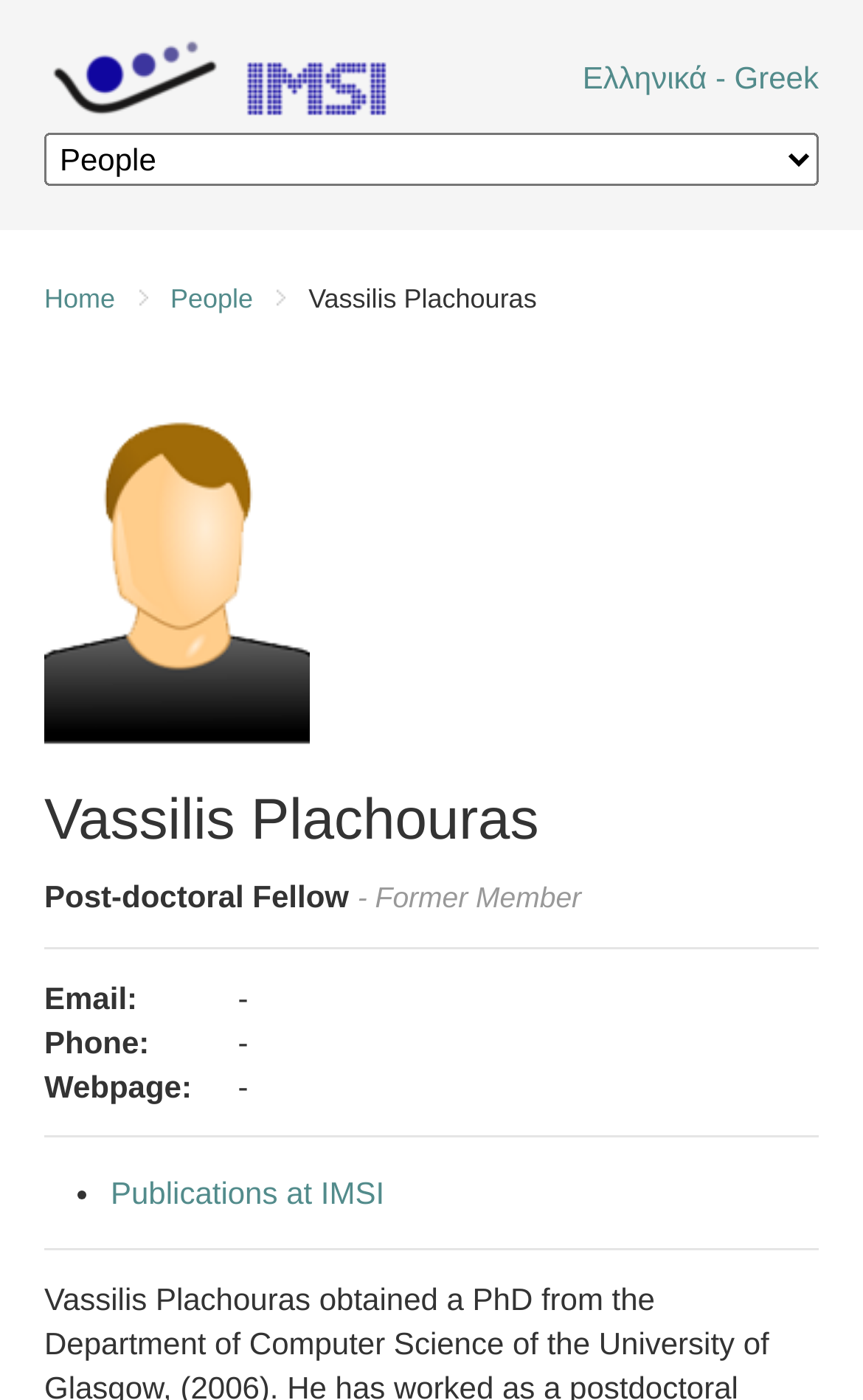Based on the element description: "Home", identify the UI element and provide its bounding box coordinates. Use four float numbers between 0 and 1, [left, top, right, bottom].

[0.051, 0.198, 0.172, 0.229]